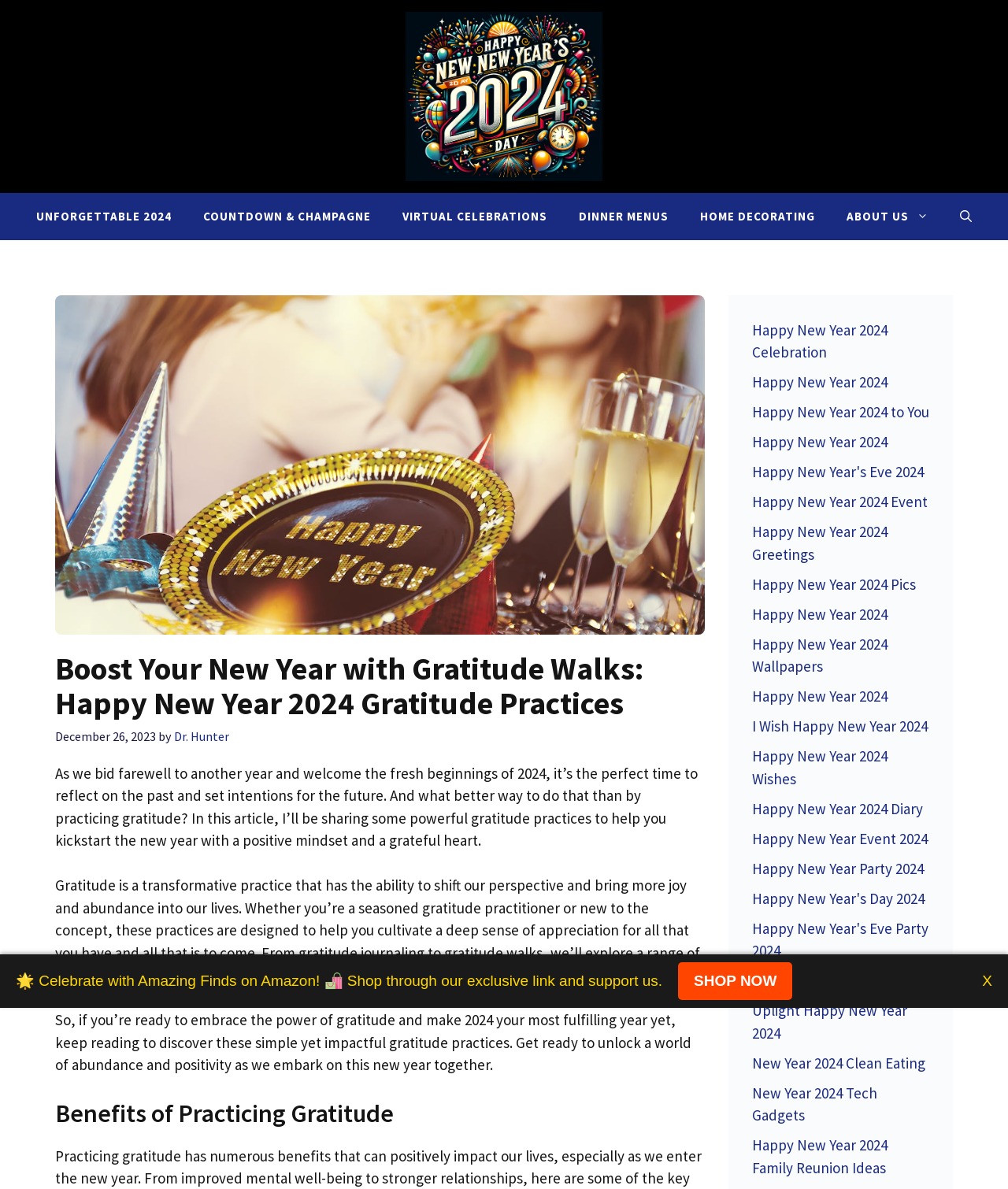Please locate the UI element described by "Dr. Hunter" and provide its bounding box coordinates.

[0.173, 0.612, 0.227, 0.626]